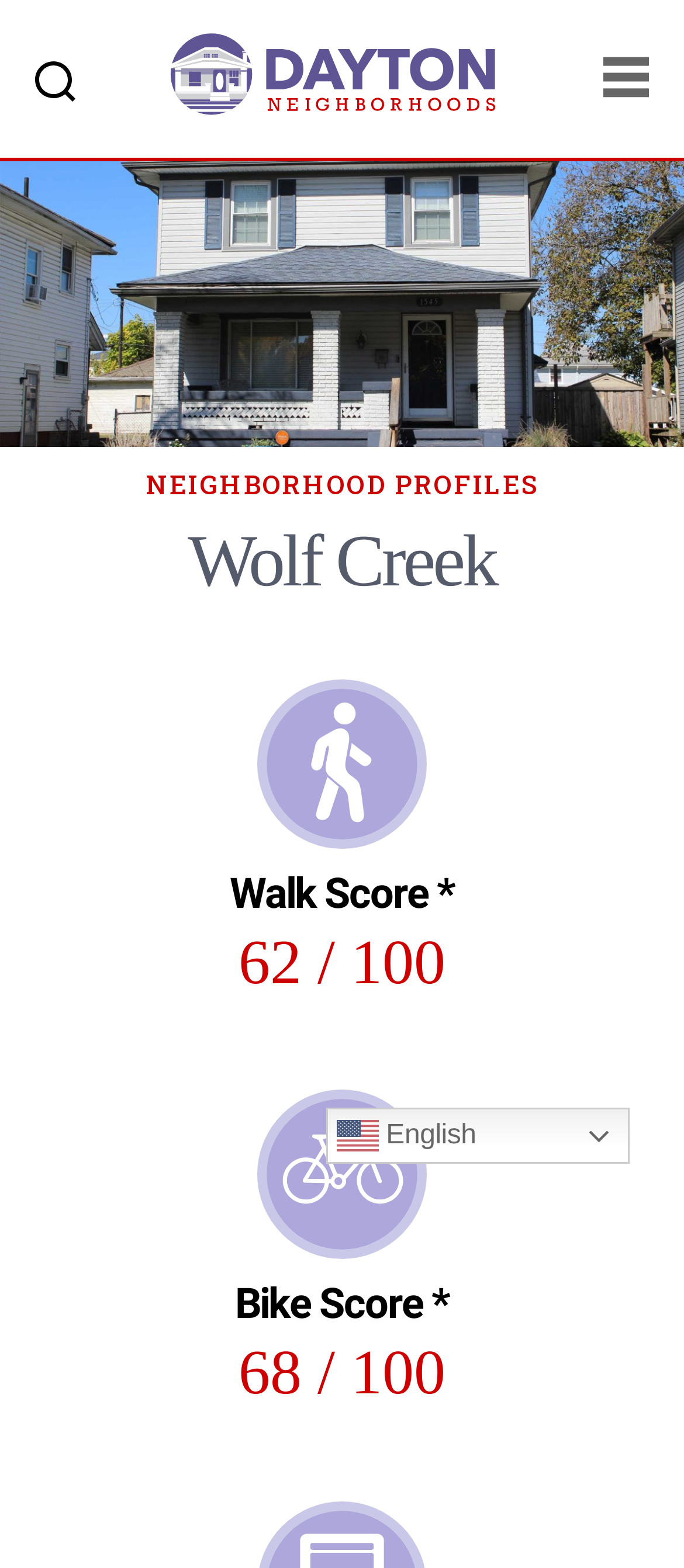What is the name of the neighborhood being described?
Please provide a full and detailed response to the question.

I found the neighborhood name by looking at the main section of the webpage, where I saw a heading 'Wolf Creek' and an image of Wolf Creek, Dayton OH. This indicates that the neighborhood being described is Wolf Creek.